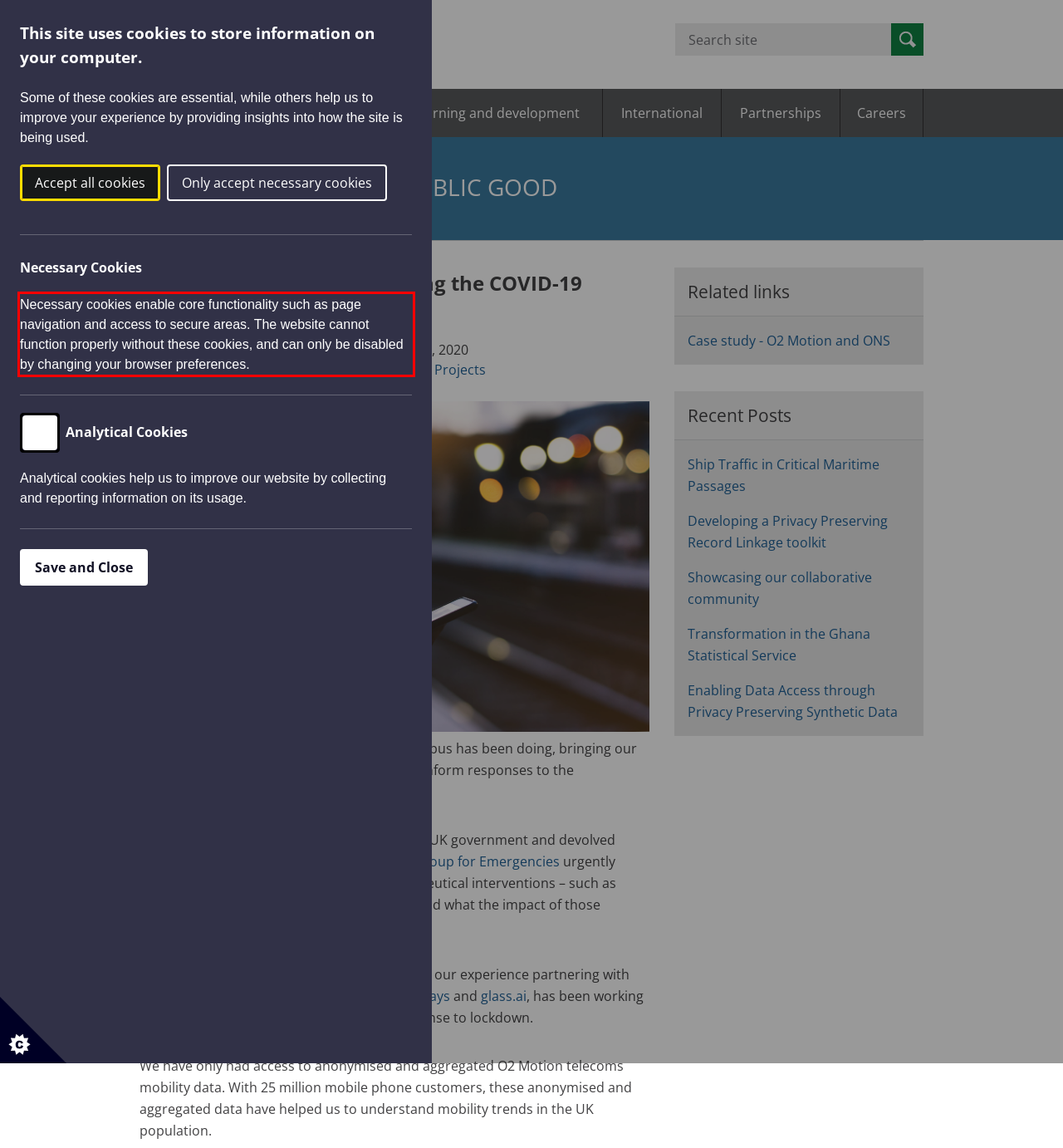Given a screenshot of a webpage containing a red bounding box, perform OCR on the text within this red bounding box and provide the text content.

Necessary cookies enable core functionality such as page navigation and access to secure areas. The website cannot function properly without these cookies, and can only be disabled by changing your browser preferences.